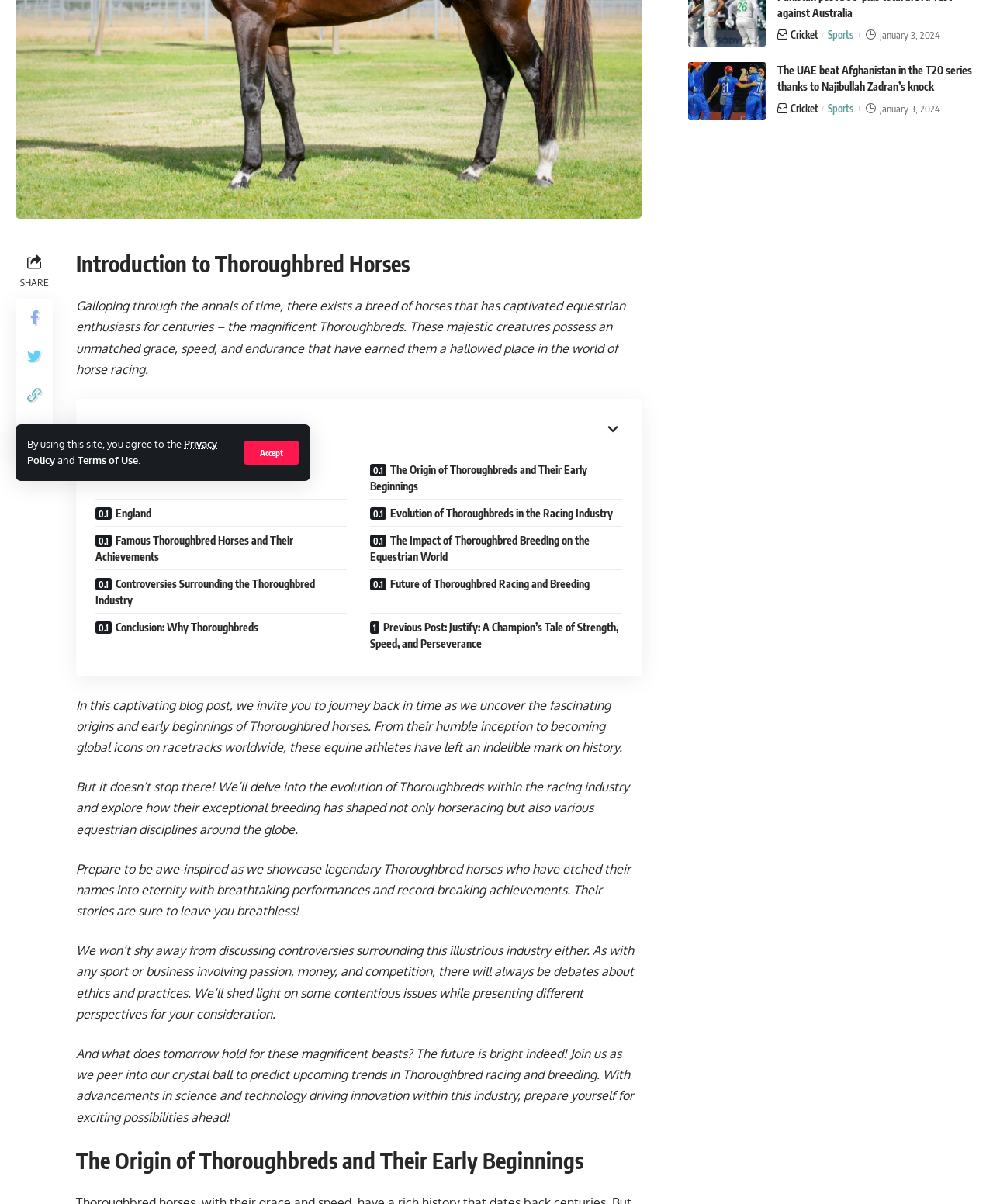Bounding box coordinates are specified in the format (top-left x, top-left y, bottom-right x, bottom-right y). All values are floating point numbers bounded between 0 and 1. Please provide the bounding box coordinate of the region this sentence describes: Introduction to Thoroughbred Horses

[0.084, 0.379, 0.361, 0.415]